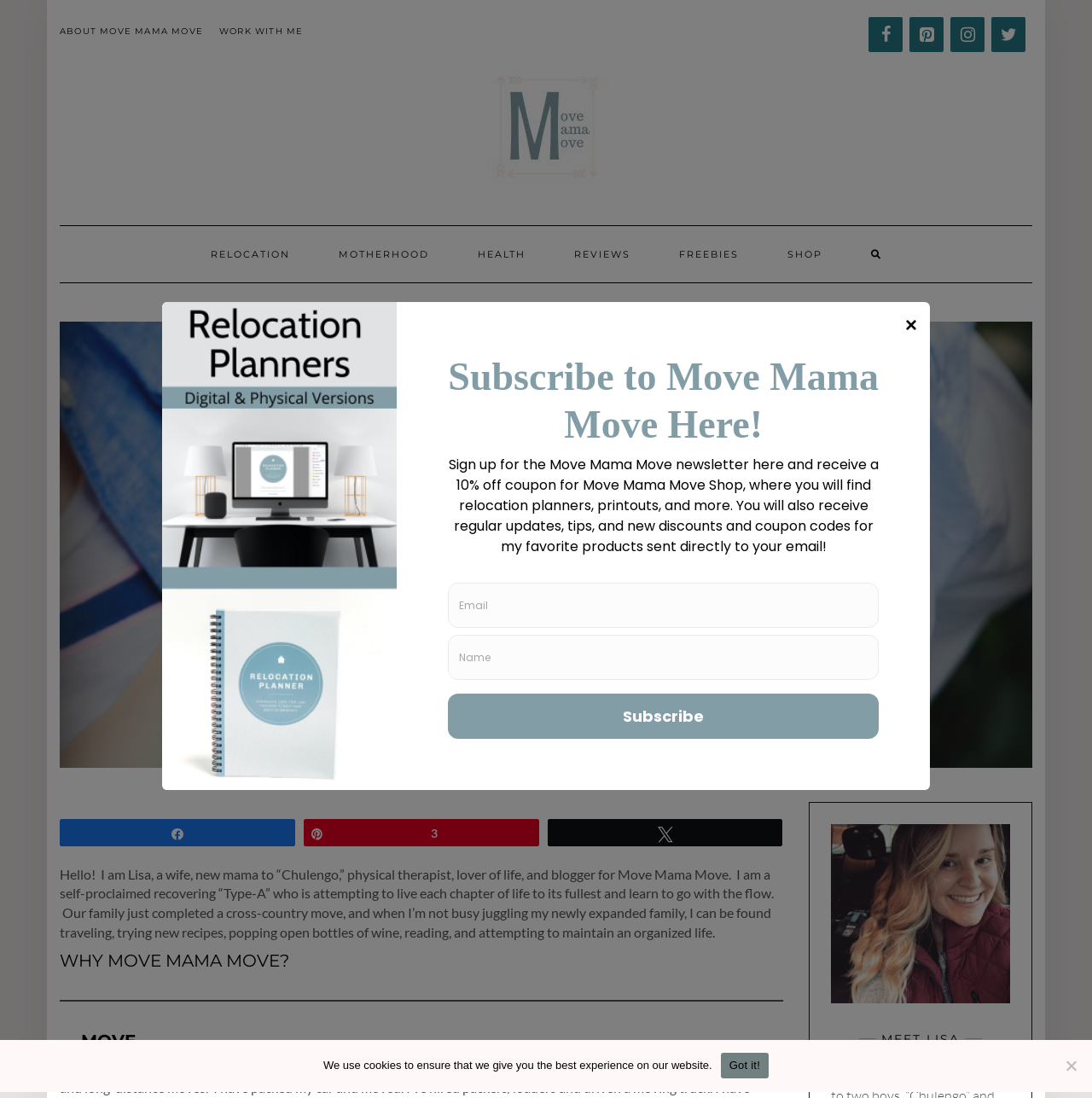Locate the bounding box coordinates of the area that needs to be clicked to fulfill the following instruction: "Read the blog post about the author". The coordinates should be in the format of four float numbers between 0 and 1, namely [left, top, right, bottom].

[0.055, 0.788, 0.709, 0.856]